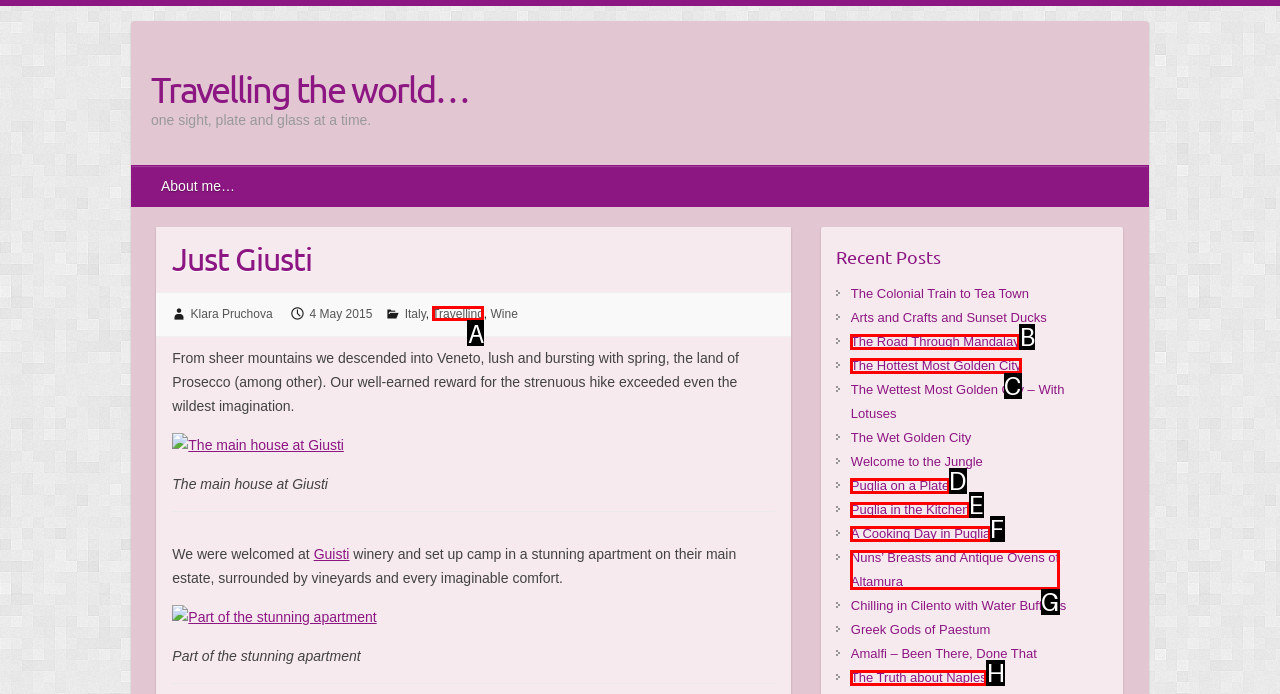Determine the HTML element that aligns with the description: A Cooking Day in Puglia
Answer by stating the letter of the appropriate option from the available choices.

F